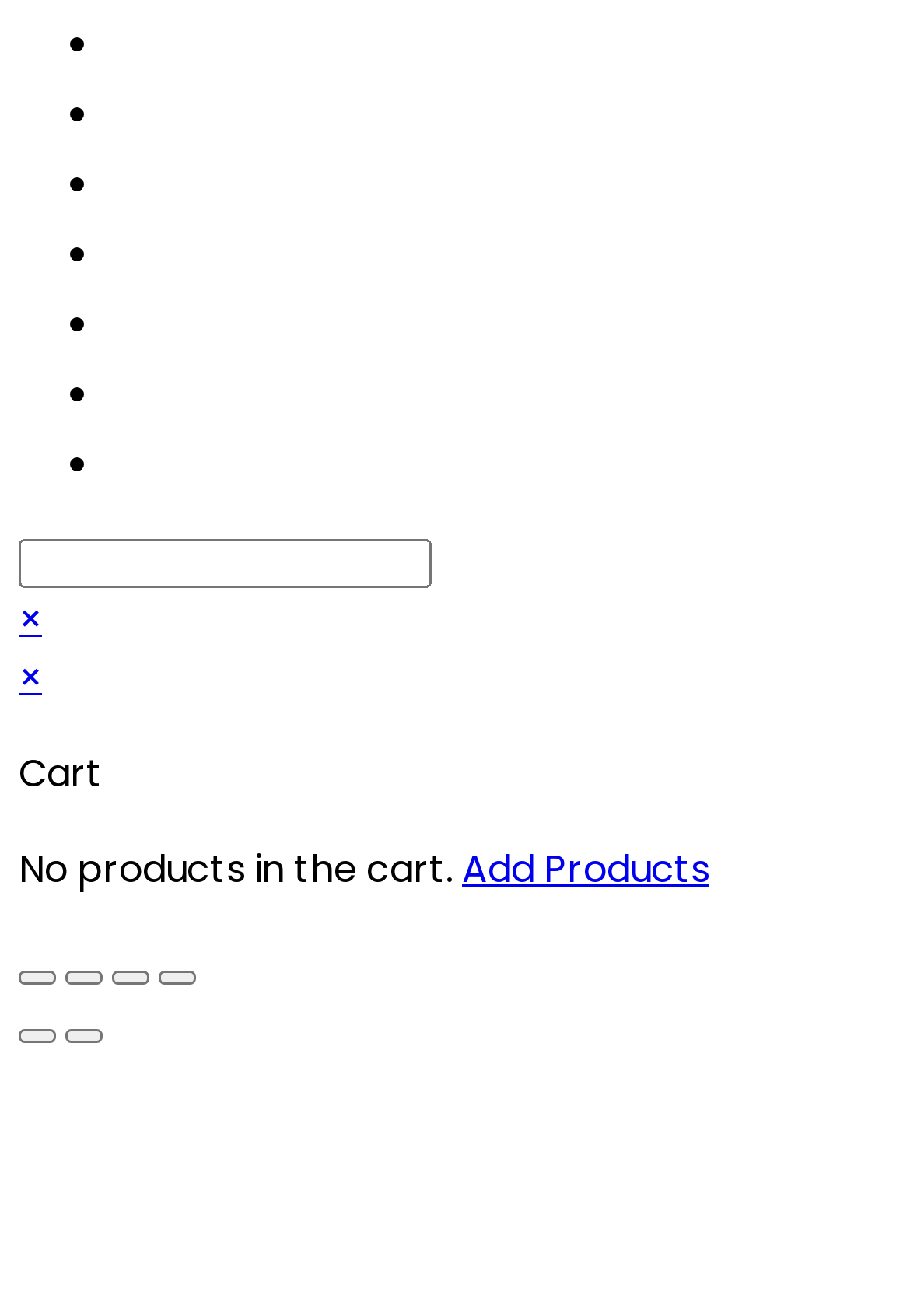Please identify the bounding box coordinates of the element on the webpage that should be clicked to follow this instruction: "Add products to cart". The bounding box coordinates should be given as four float numbers between 0 and 1, formatted as [left, top, right, bottom].

[0.508, 0.64, 0.779, 0.681]